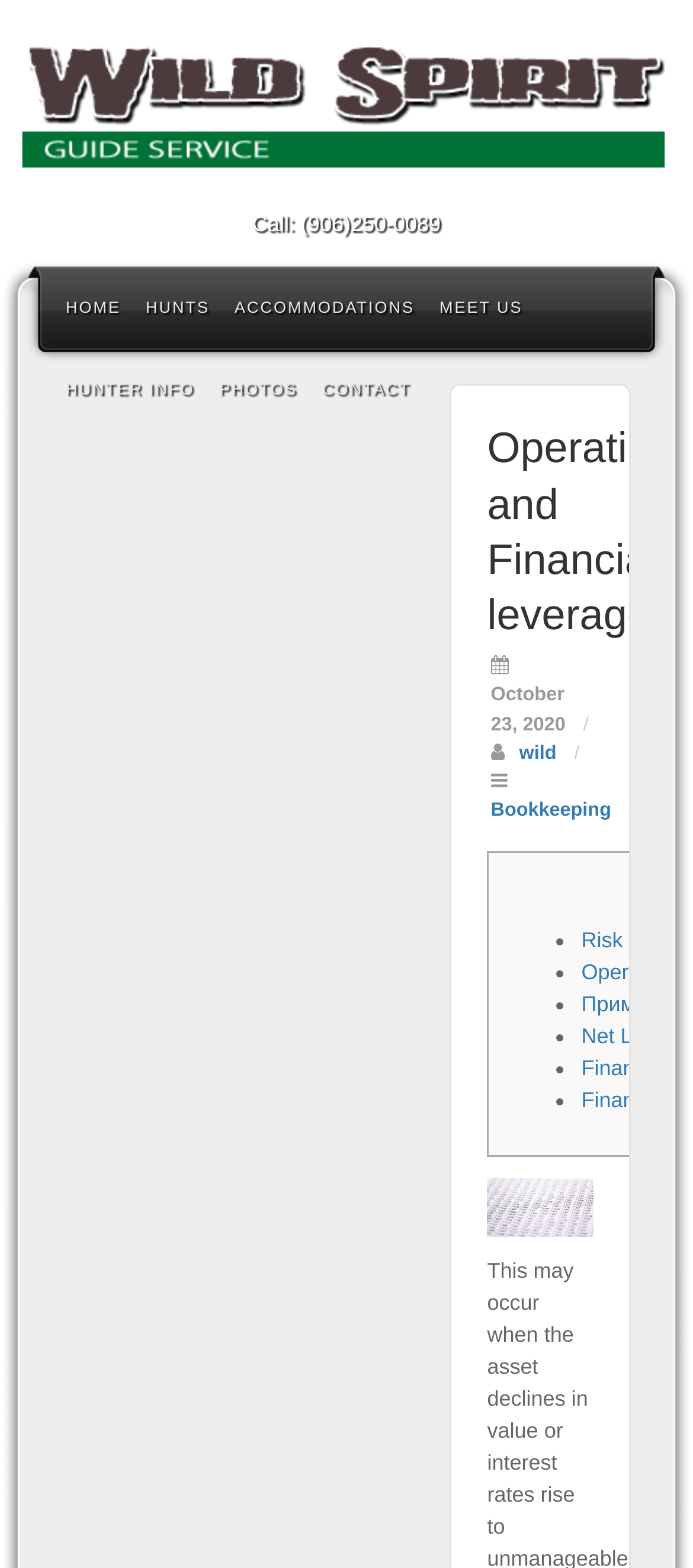Please provide a comprehensive response to the question based on the details in the image: What is the date mentioned in the webpage?

The date 'October 23, 2020' is mentioned in the webpage, which can be found in the section below the heading 'Operating and Financial leverage'.